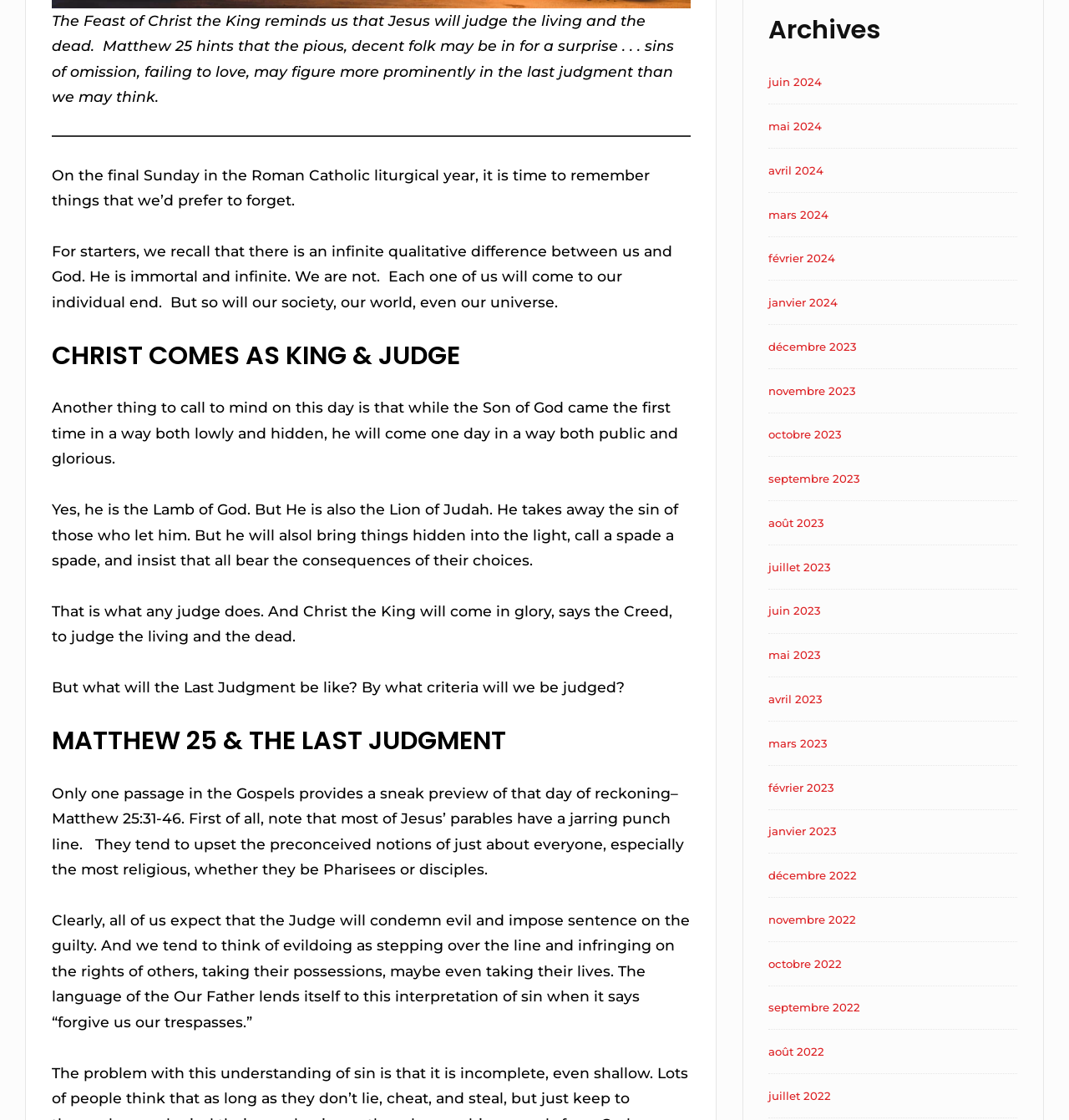Determine the bounding box coordinates for the element that should be clicked to follow this instruction: "View archives". The coordinates should be given as four float numbers between 0 and 1, in the format [left, top, right, bottom].

[0.719, 0.013, 0.952, 0.039]